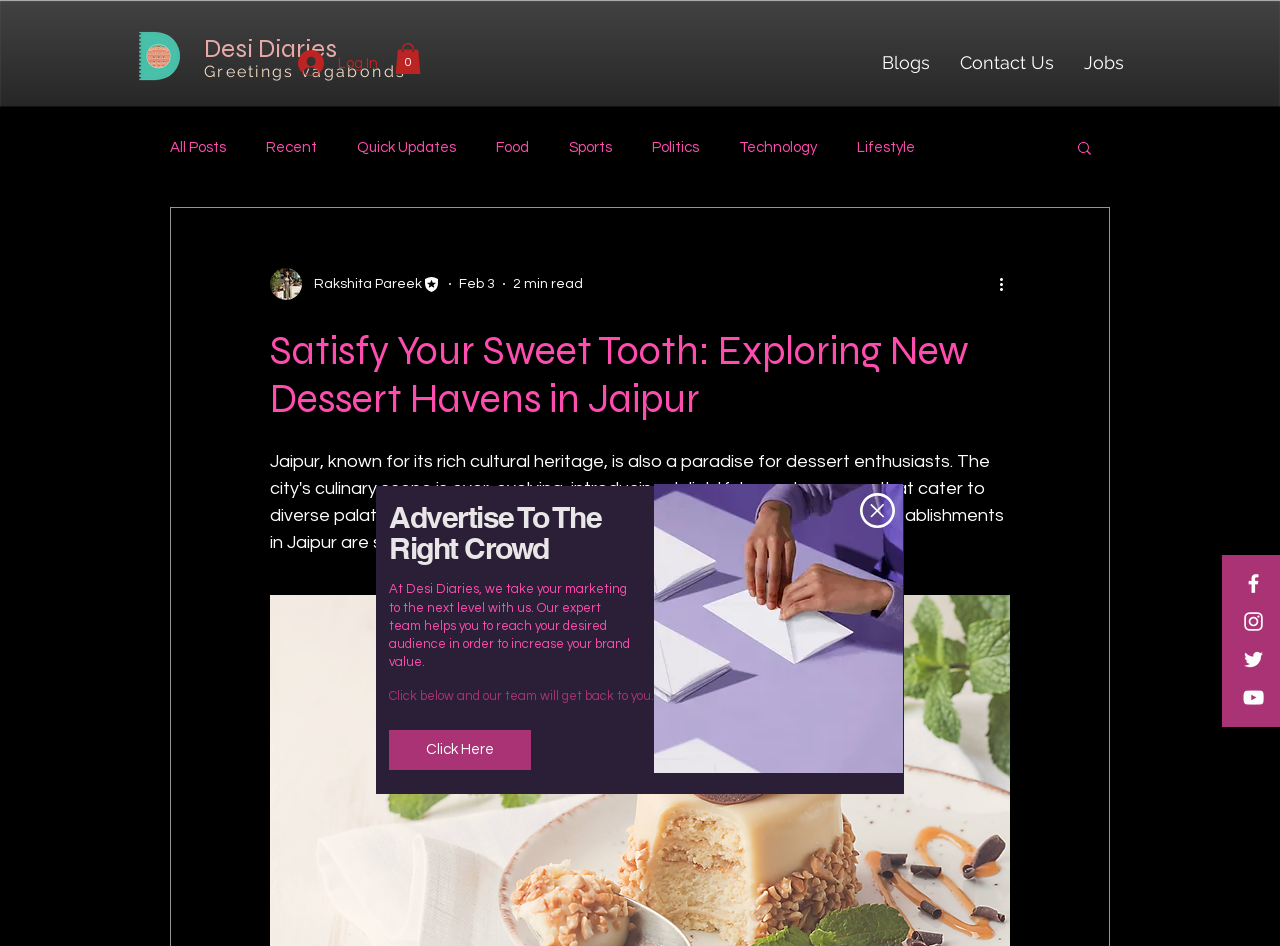Given the element description, predict the bounding box coordinates in the format (top-left x, top-left y, bottom-right x, bottom-right y). Make sure all values are between 0 and 1. Here is the element description: Calistoga Winery Installs Ecoraster

None